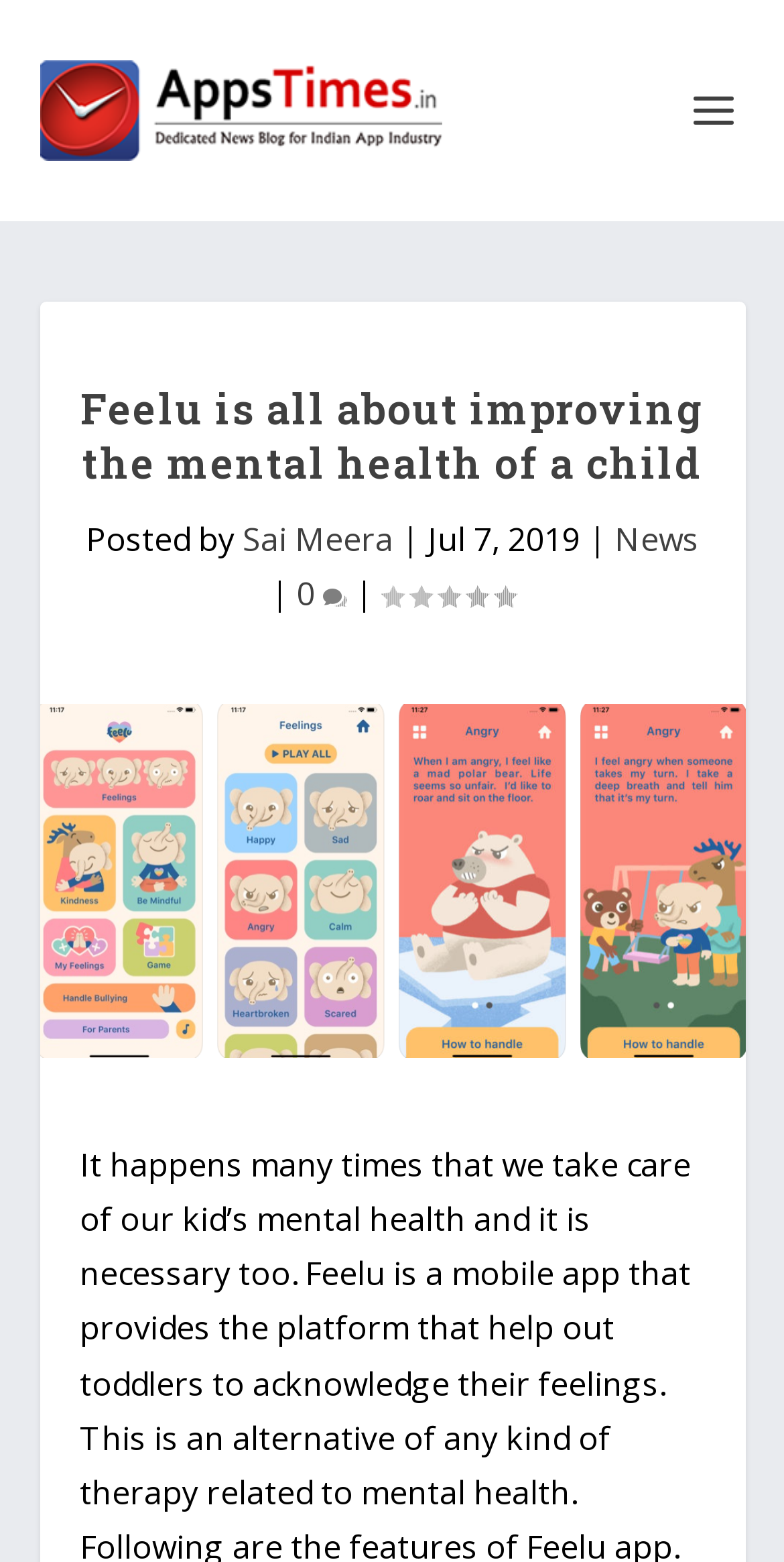What category does the article belong to?
Please respond to the question with a detailed and well-explained answer.

The article belongs to the 'News' category, as indicated by the link 'News' in the webpage.